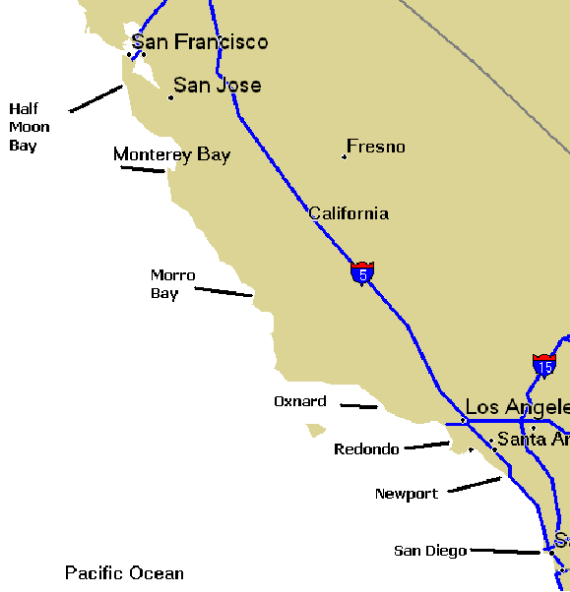What is the purpose of this map?
Using the image, answer in one word or phrase.

navigational aid